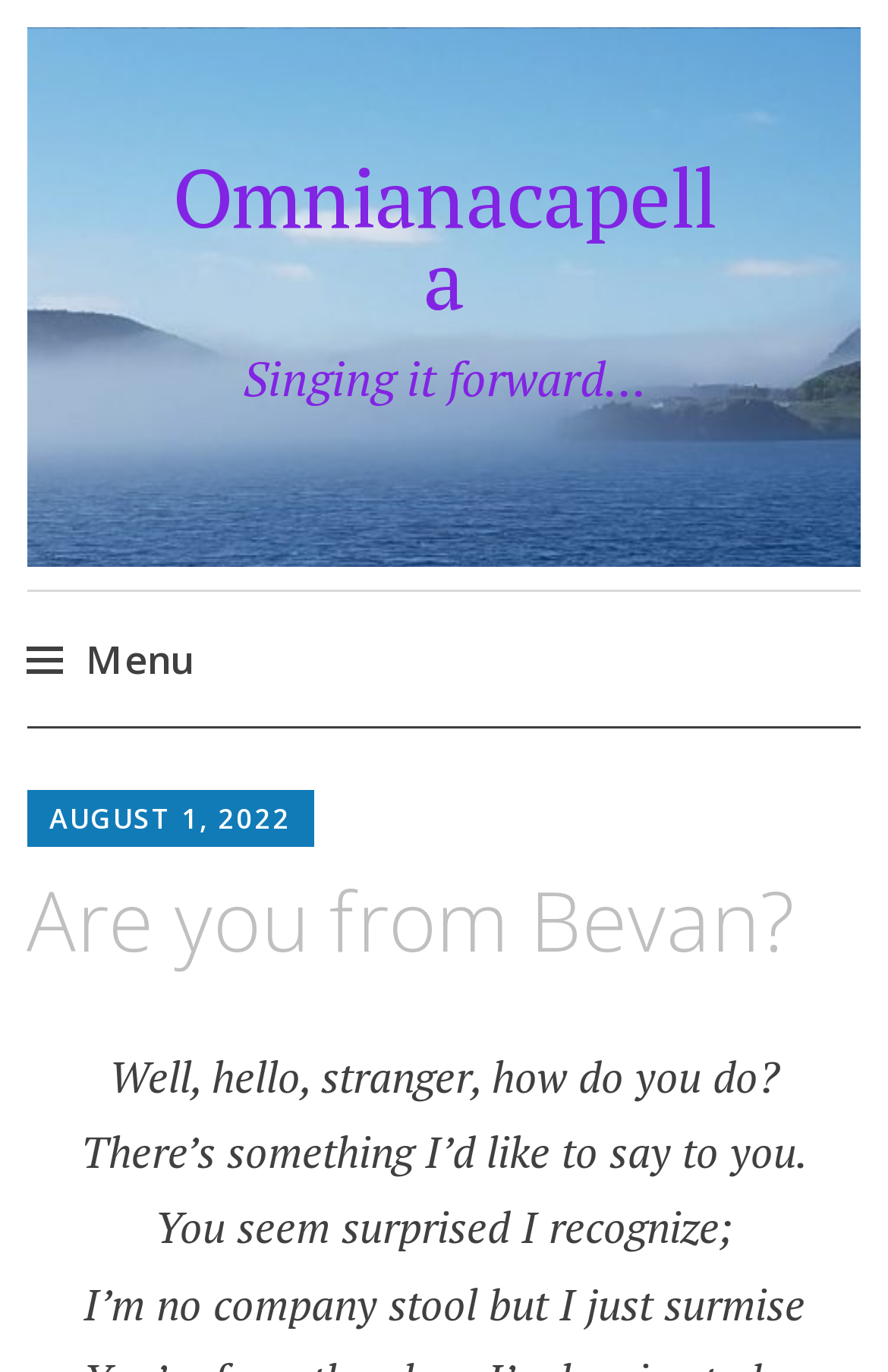What is the tone of the text on the page?
By examining the image, provide a one-word or phrase answer.

Friendly